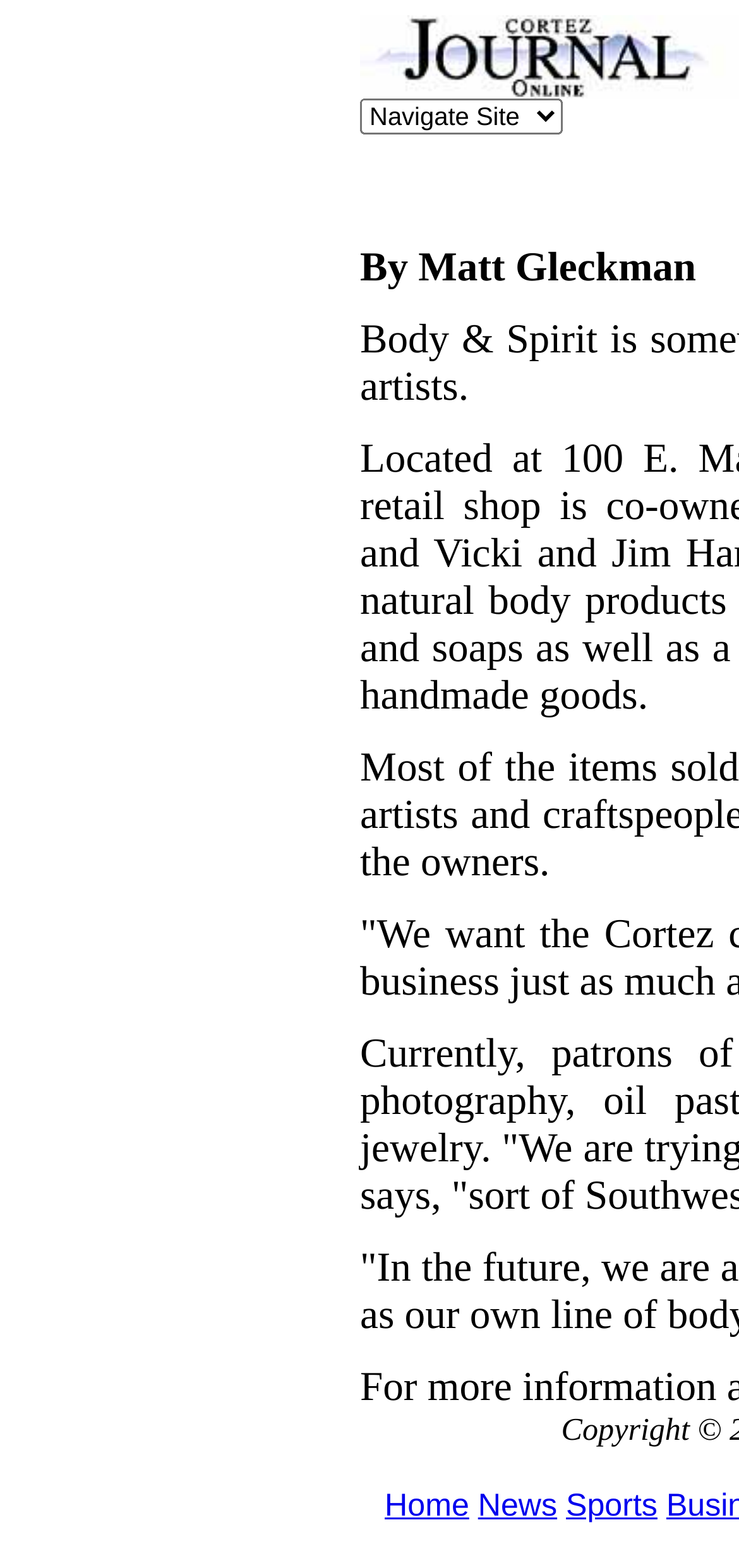Determine the bounding box coordinates for the HTML element mentioned in the following description: "title="(Alt + T)"". The coordinates should be a list of four floats ranging from 0 to 1, represented as [left, top, right, bottom].

None